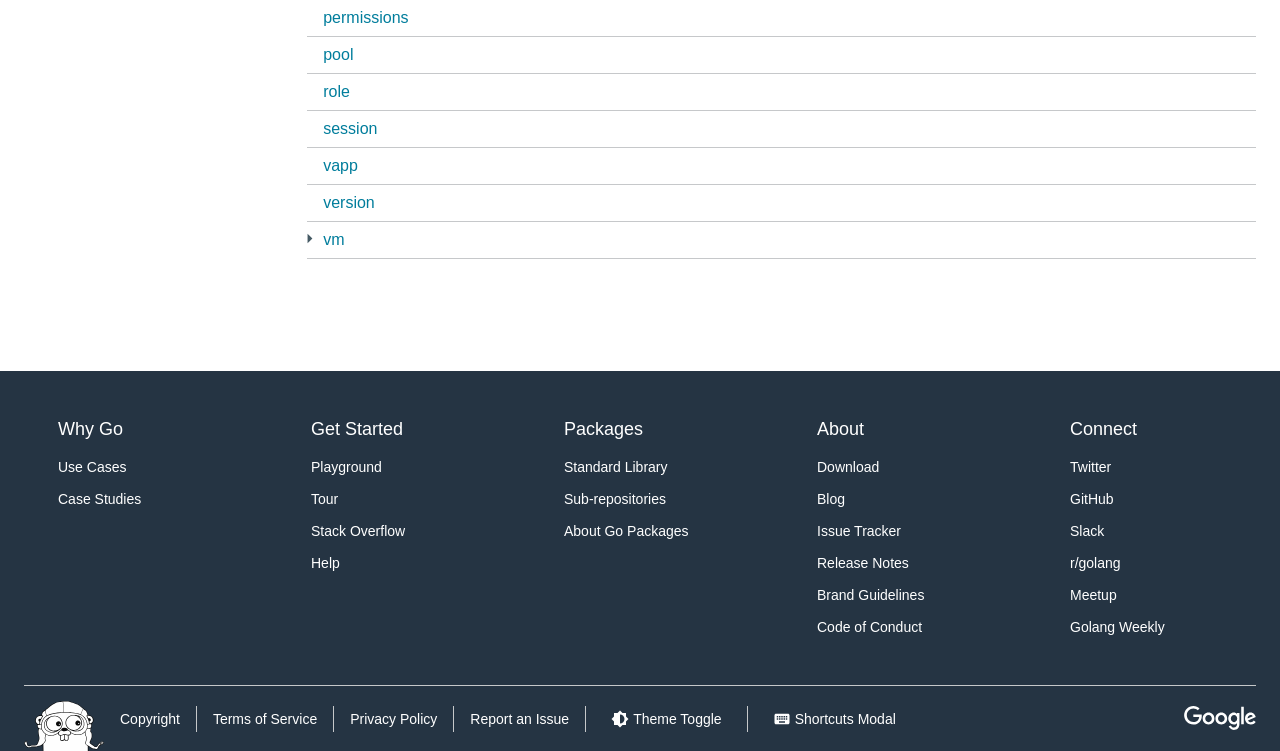Please identify the bounding box coordinates of the element I need to click to follow this instruction: "Click on the 'help' link".

[0.549, 0.874, 0.573, 0.897]